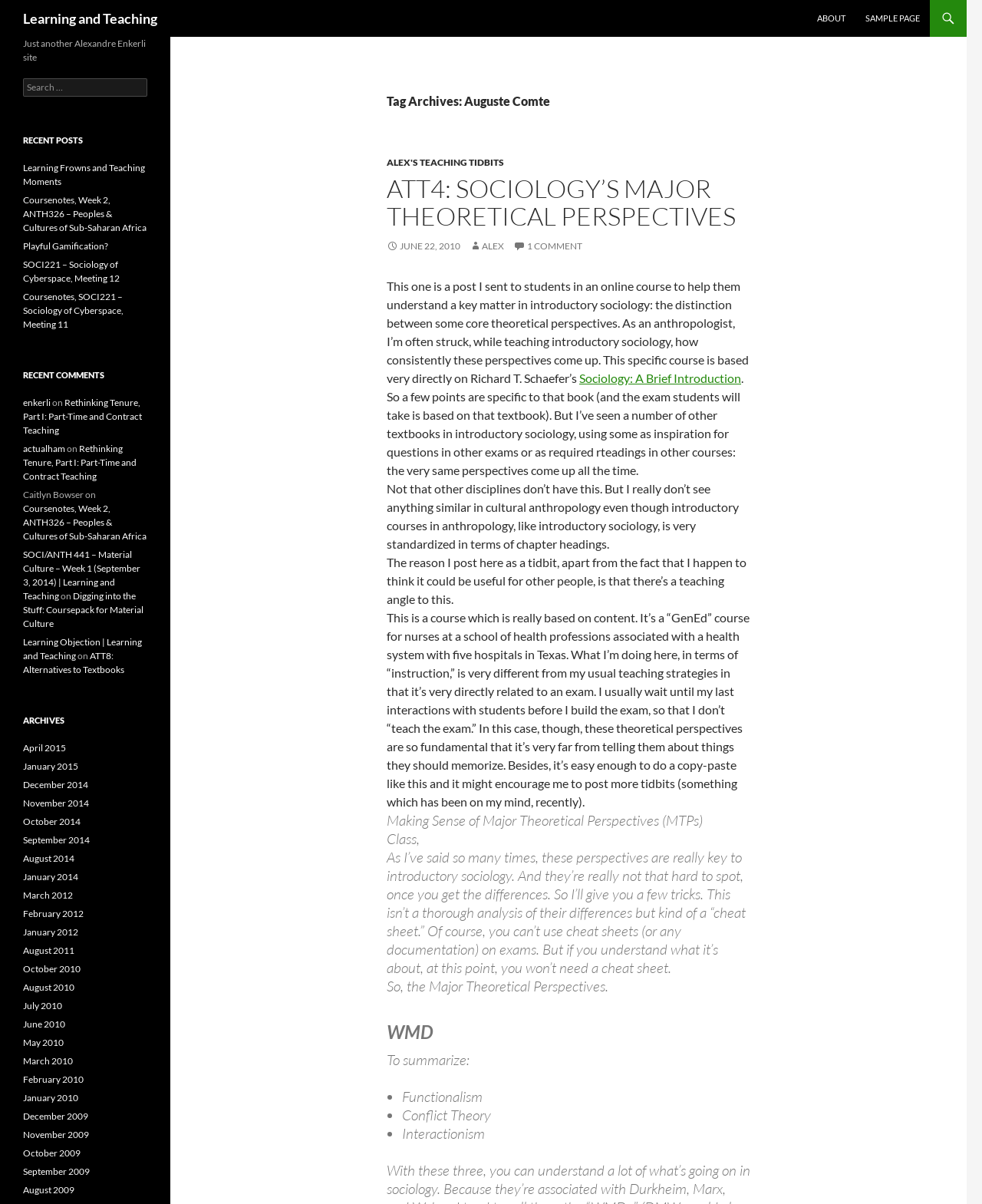Identify the bounding box for the UI element specified in this description: "actualham". The coordinates must be four float numbers between 0 and 1, formatted as [left, top, right, bottom].

[0.023, 0.368, 0.066, 0.377]